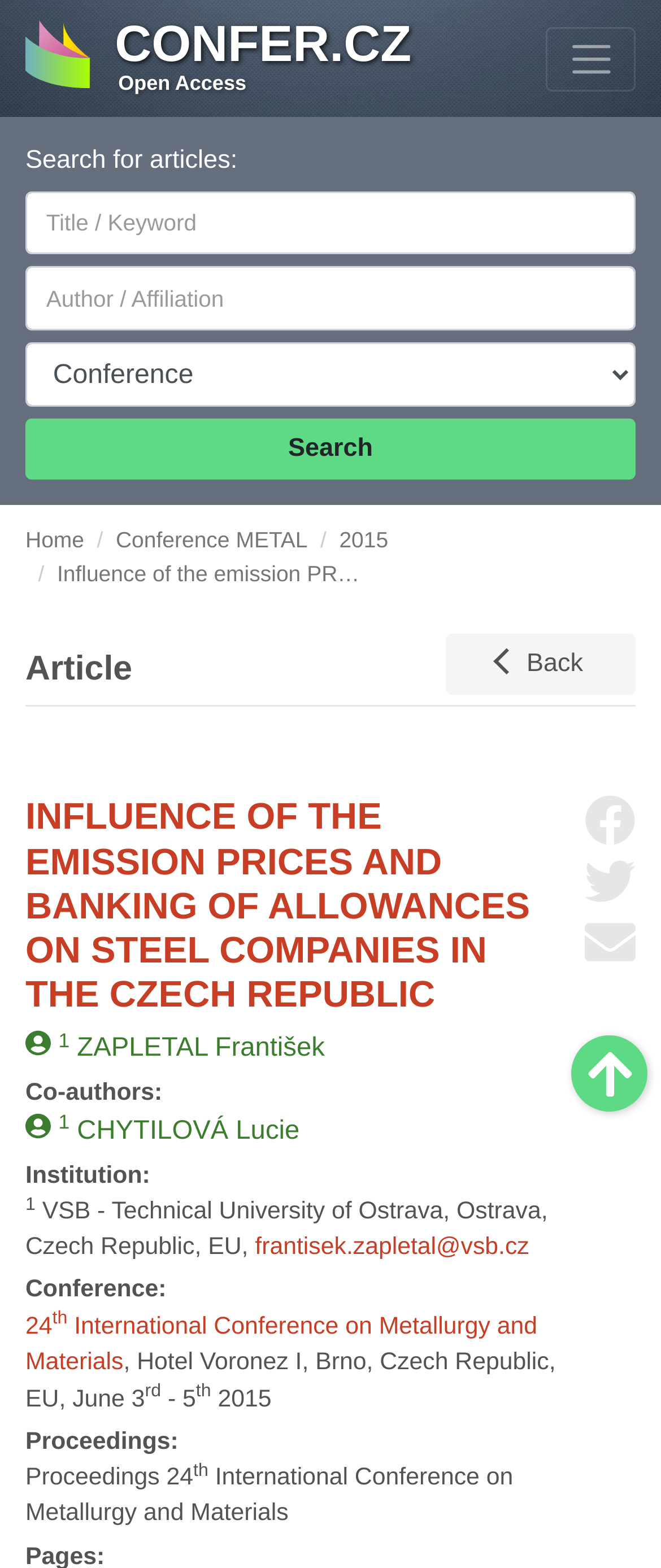Explain the webpage in detail, including its primary components.

The webpage appears to be a conference proceedings page, specifically for a paper titled "Influence of the emission PRICES and banking of allowances on steel companies in the Czech Republic". 

At the top left, there is a link to "Open Access Conference Proceedings CONFER.CZ Open Access" accompanied by a small image. Next to it, there is a button to toggle navigation. 

Below these elements, there is a search bar with a label "Search for articles:" and a textbox to input search queries. To the right of the search bar, there are three more textboxes for author/affiliation, conference, and a combobox for selecting a conference. 

Underneath these input fields, there are several links to navigate to different sections of the website, including "Home", "Conference METAL", and "2015". 

The main content of the page starts with a heading that matches the title of the paper. Below the heading, there are details about the authors, including their names, co-authors, institution, and contact information. 

The page also provides information about the conference, including the title, date, and location. Additionally, there are links to share the paper on social media platforms like Facebook, Twitter, and email. 

At the bottom right of the page, there is a link to scroll to the top.